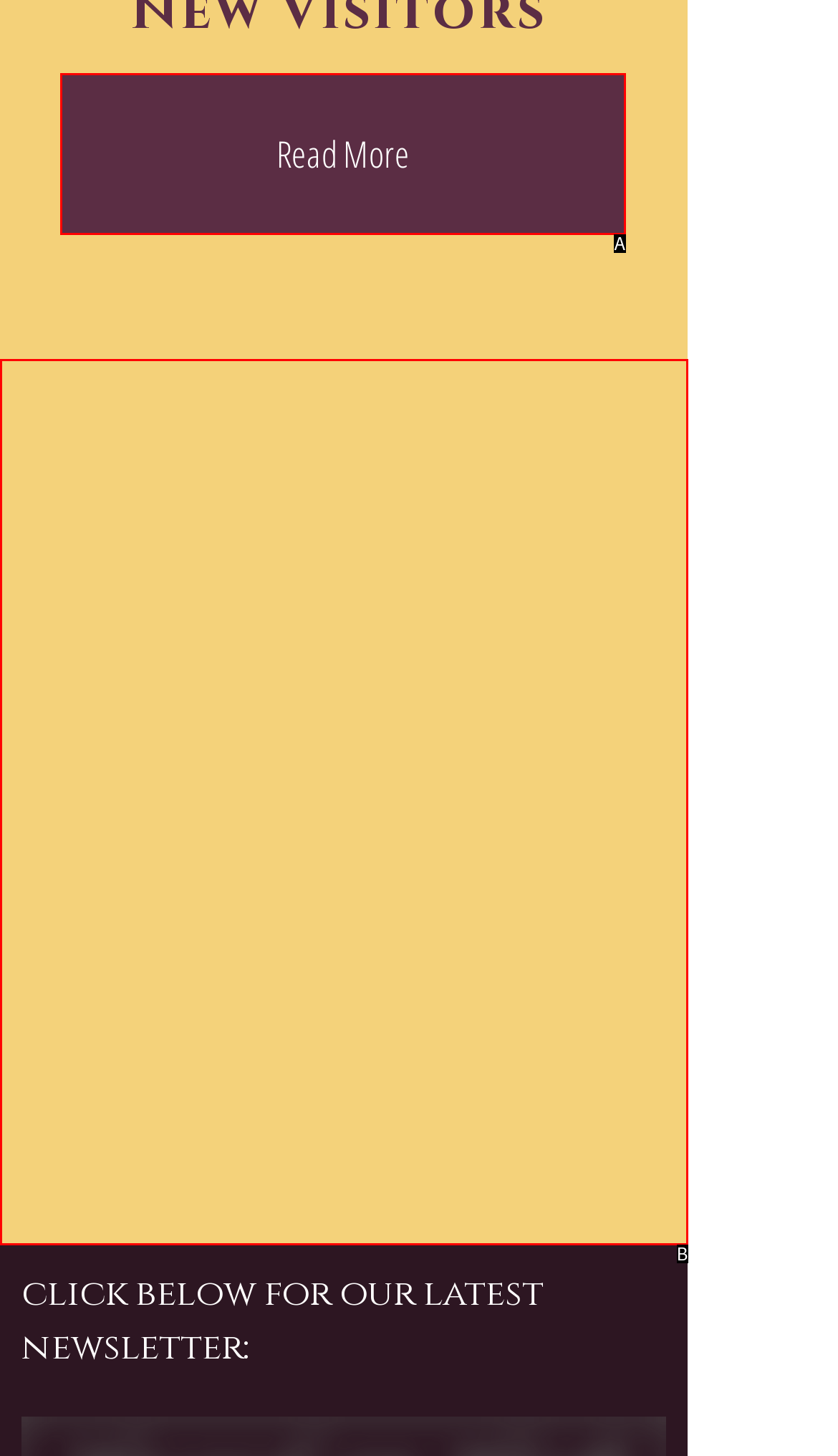Select the HTML element that best fits the description: Read More
Respond with the letter of the correct option from the choices given.

A